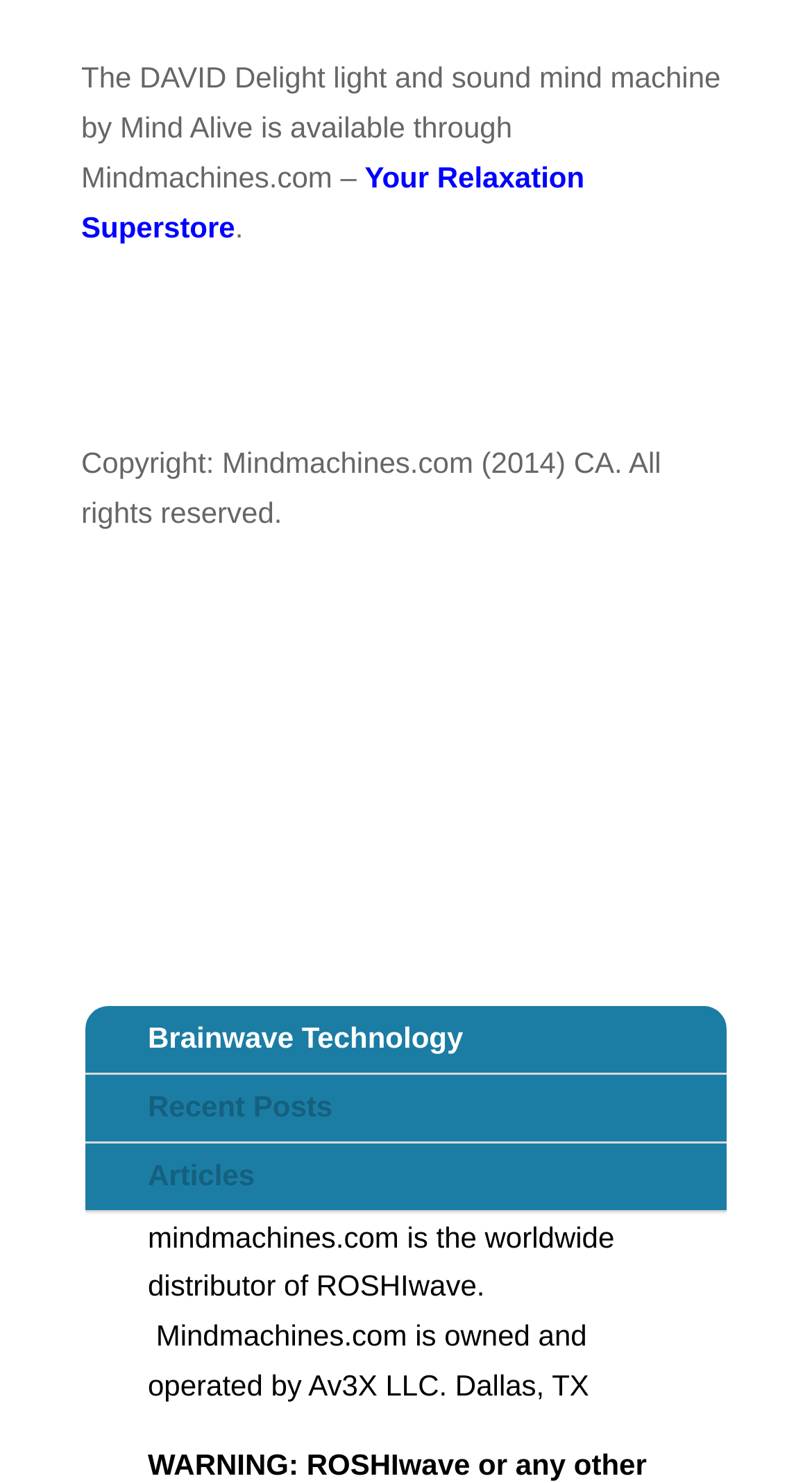Provide the bounding box coordinates of the HTML element this sentence describes: "Articles". The bounding box coordinates consist of four float numbers between 0 and 1, i.e., [left, top, right, bottom].

[0.105, 0.771, 0.391, 0.815]